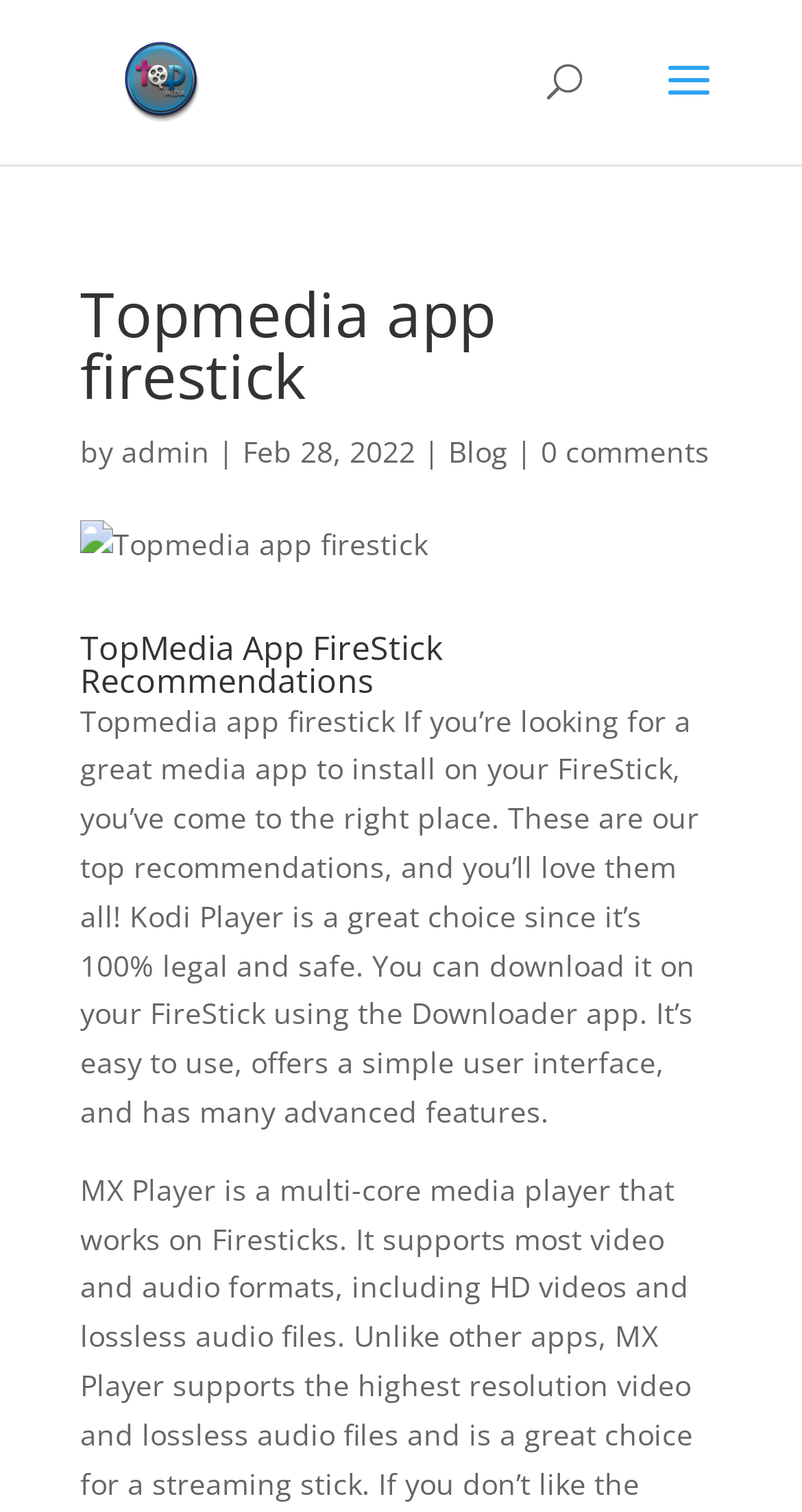Please locate the UI element described by "admin" and provide its bounding box coordinates.

[0.151, 0.286, 0.262, 0.311]